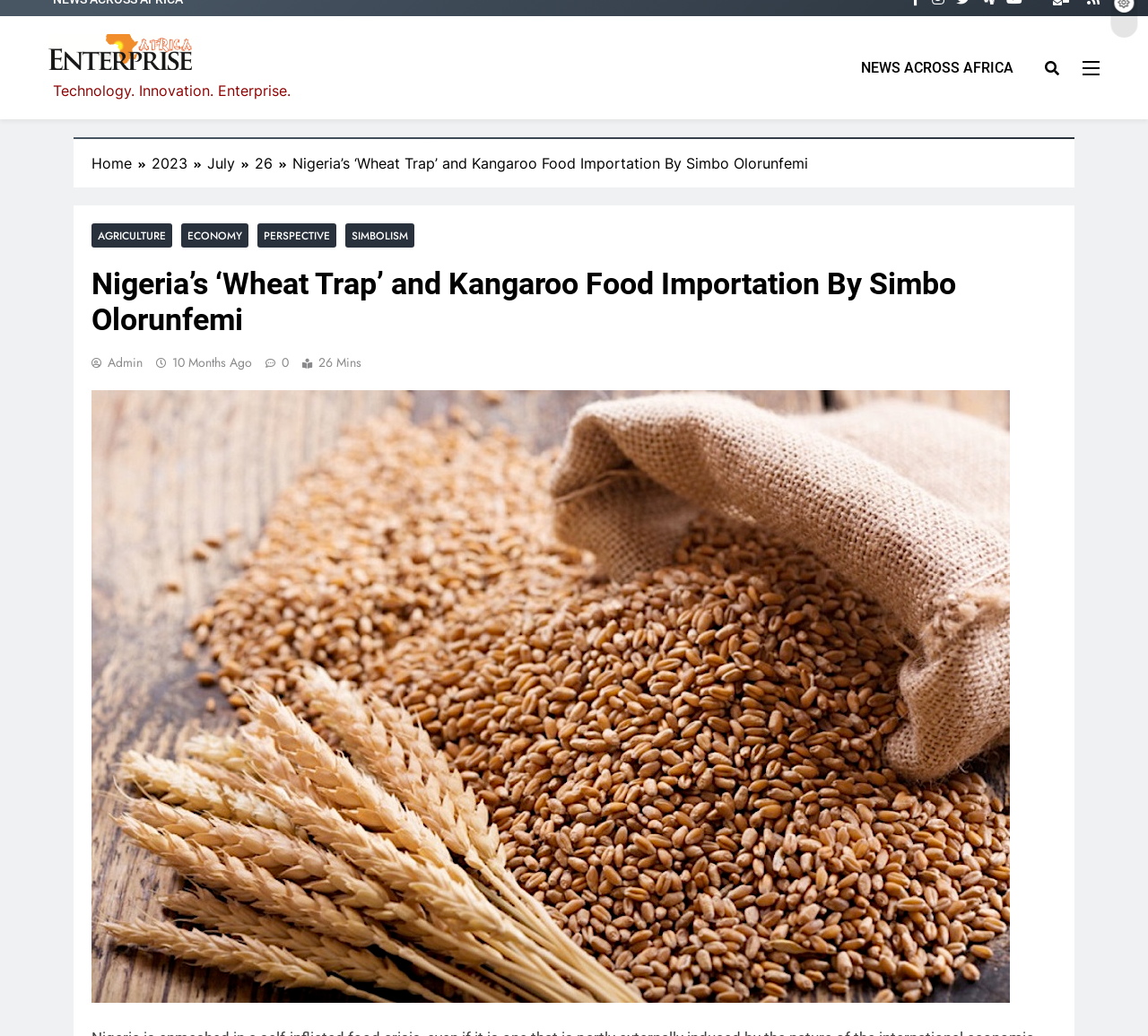Find and provide the bounding box coordinates for the UI element described with: "parent_node: Africa Enterprise".

[0.042, 0.033, 0.167, 0.073]